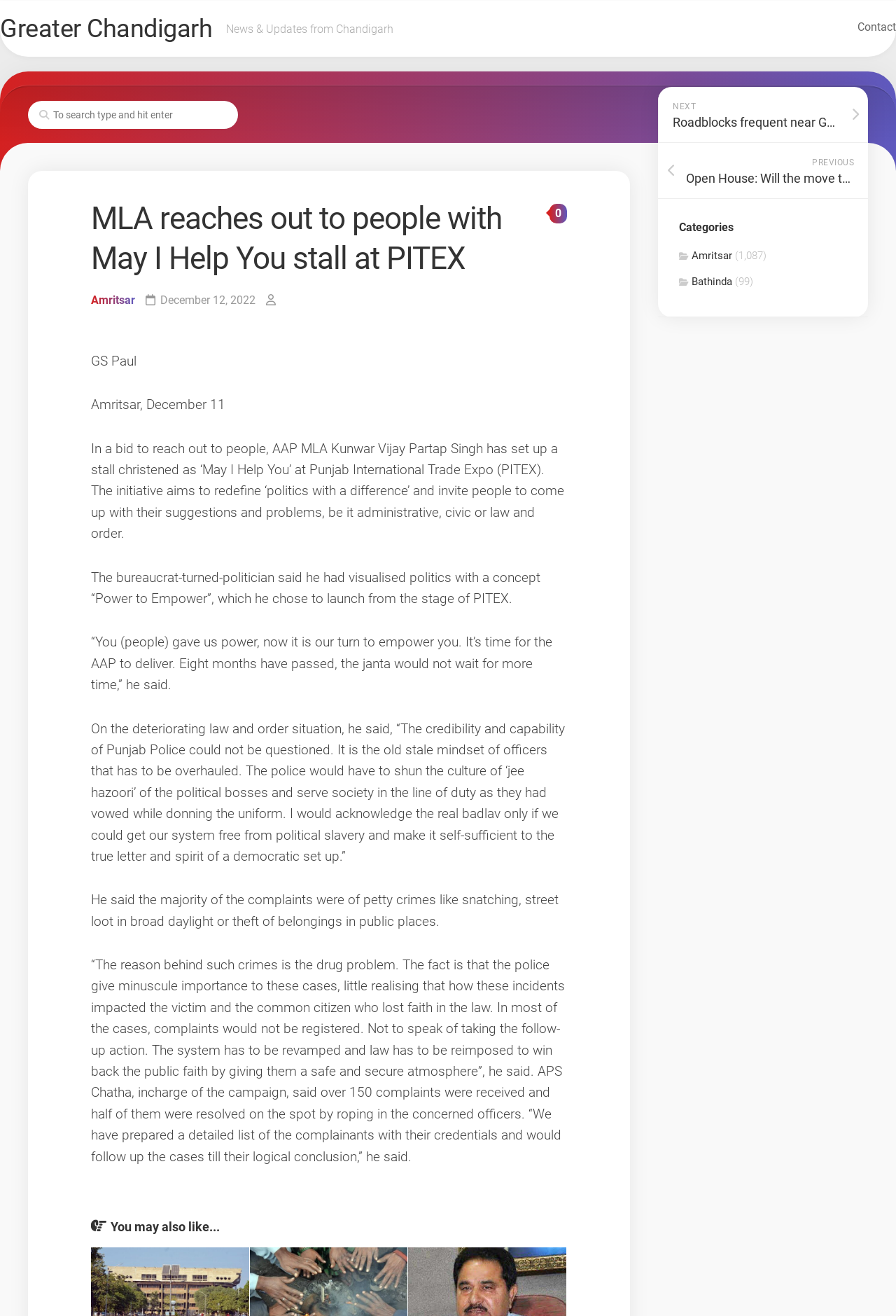Answer the question in a single word or phrase:
How many complaints were received at the 'May I Help You' stall?

Over 150